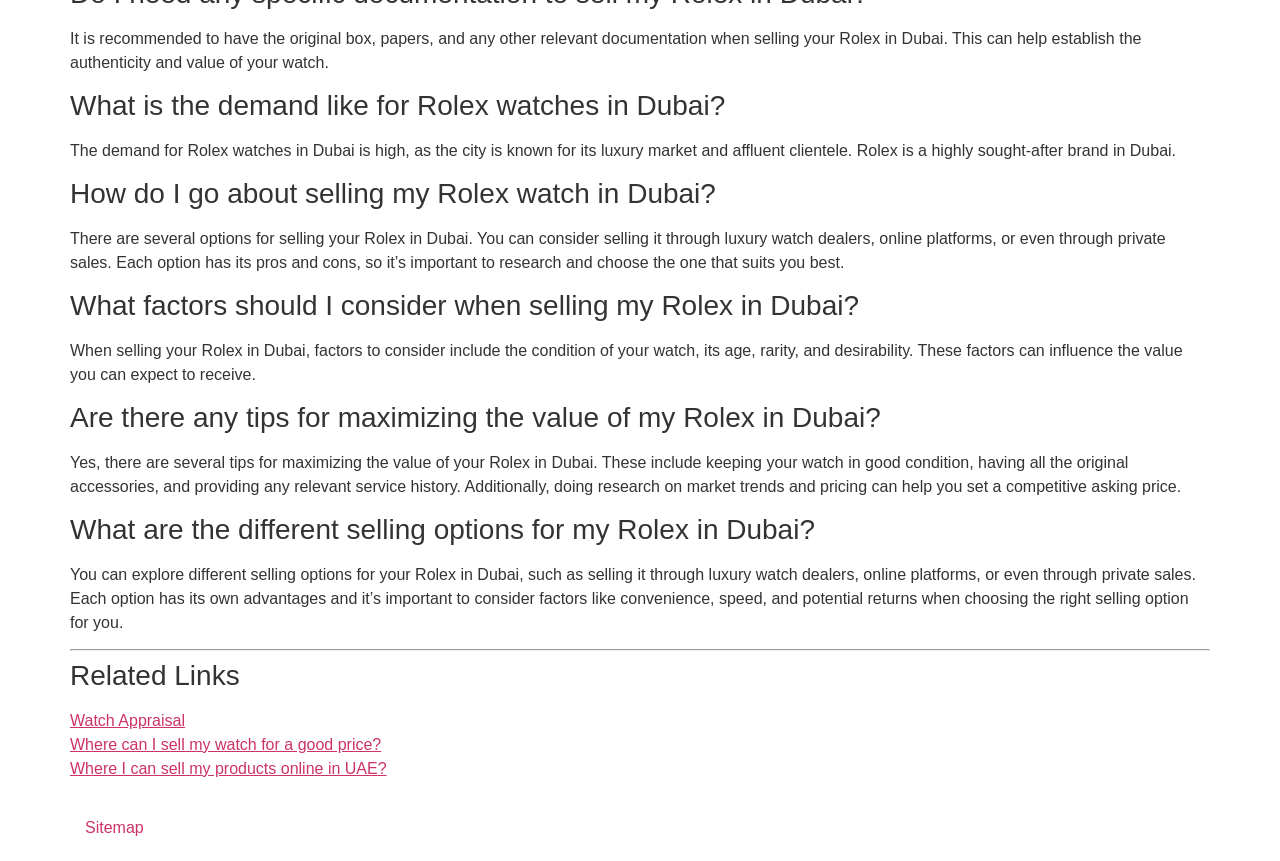Why is the demand for Rolex watches high in Dubai?
Please look at the screenshot and answer using one word or phrase.

Luxury market and affluent clientele